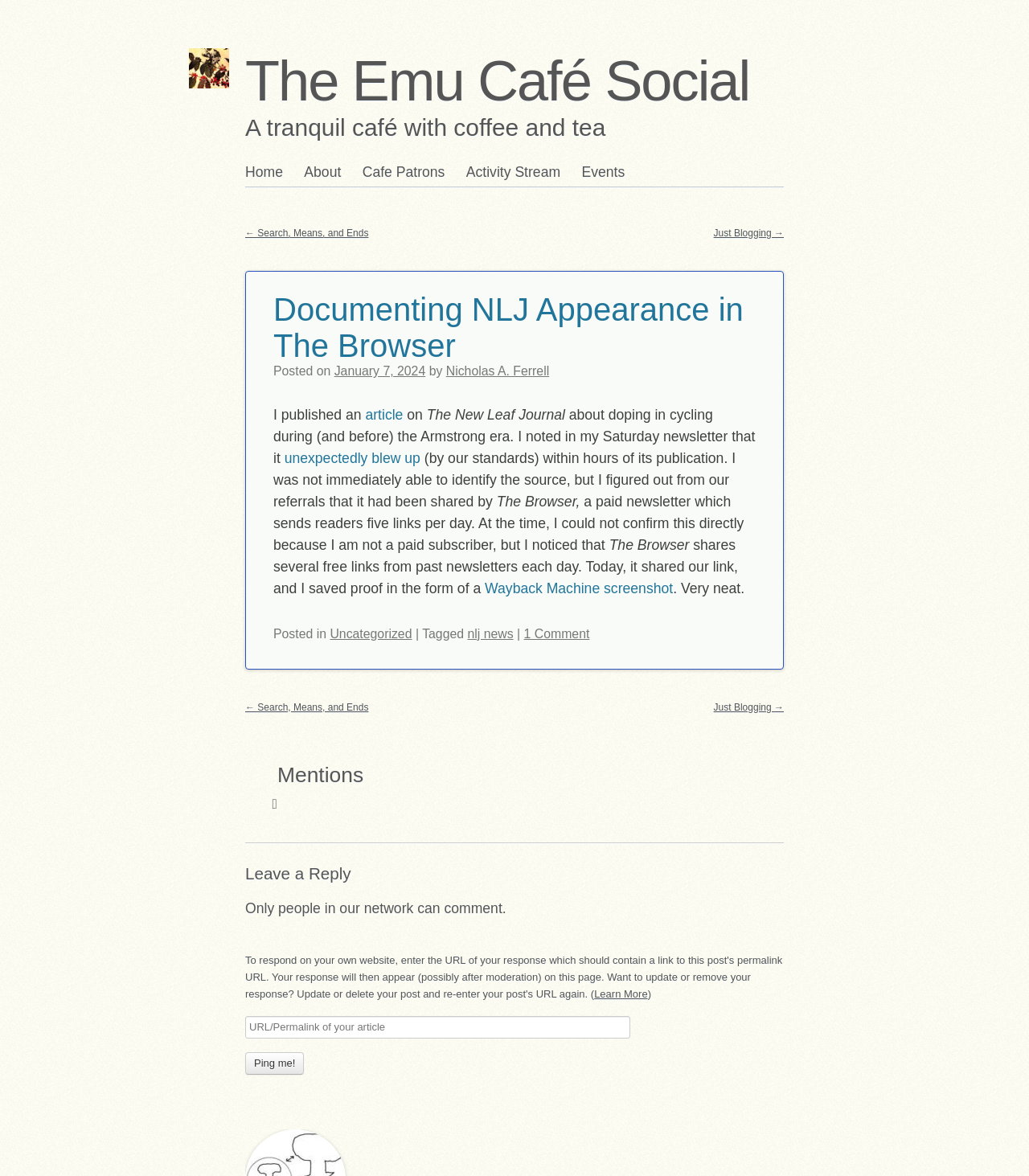Give a concise answer using one word or a phrase to the following question:
How many links are in the main menu?

5